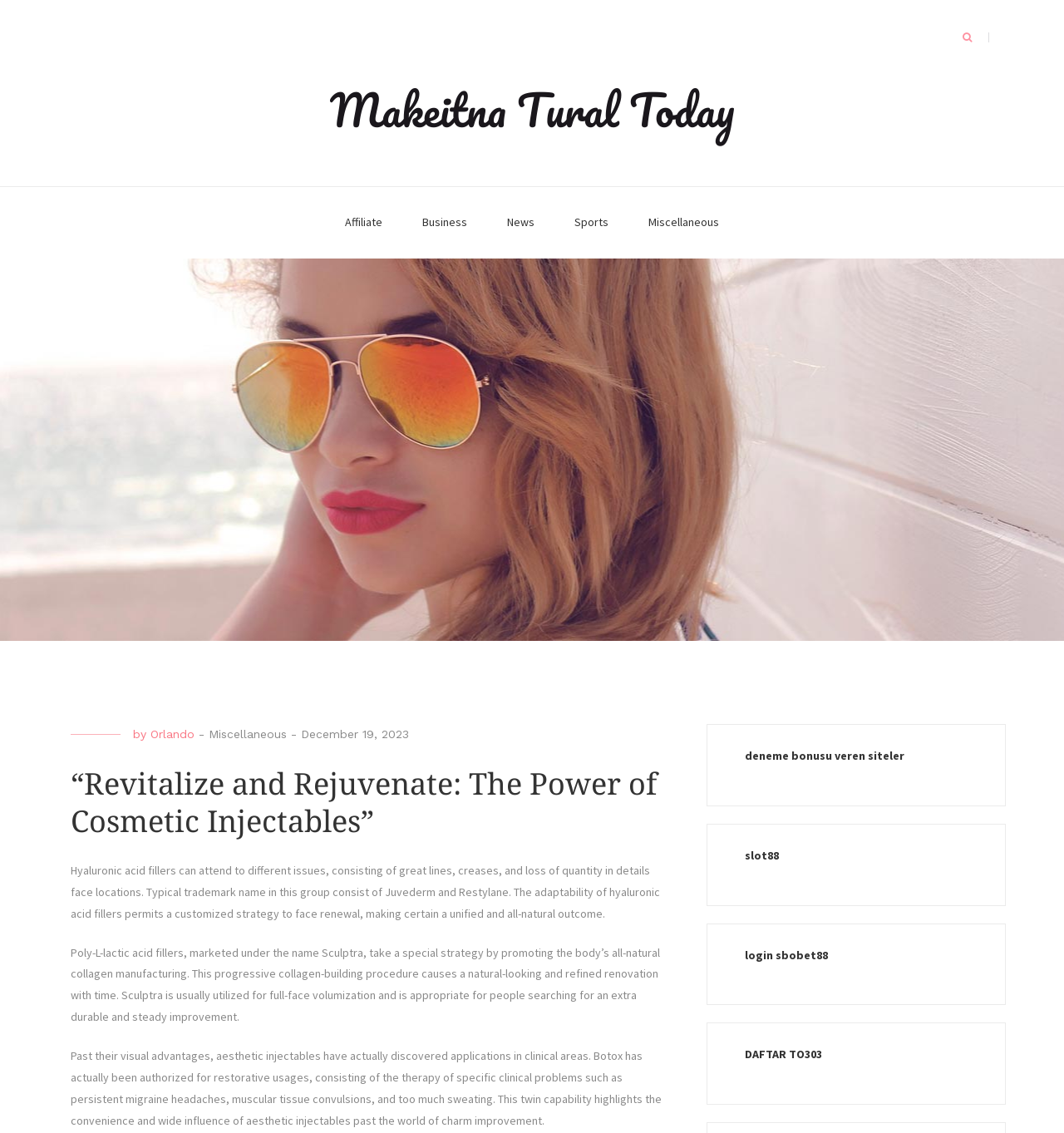Please determine the bounding box of the UI element that matches this description: deneme bonusu veren siteler. The coordinates should be given as (top-left x, top-left y, bottom-right x, bottom-right y), with all values between 0 and 1.

[0.7, 0.66, 0.85, 0.673]